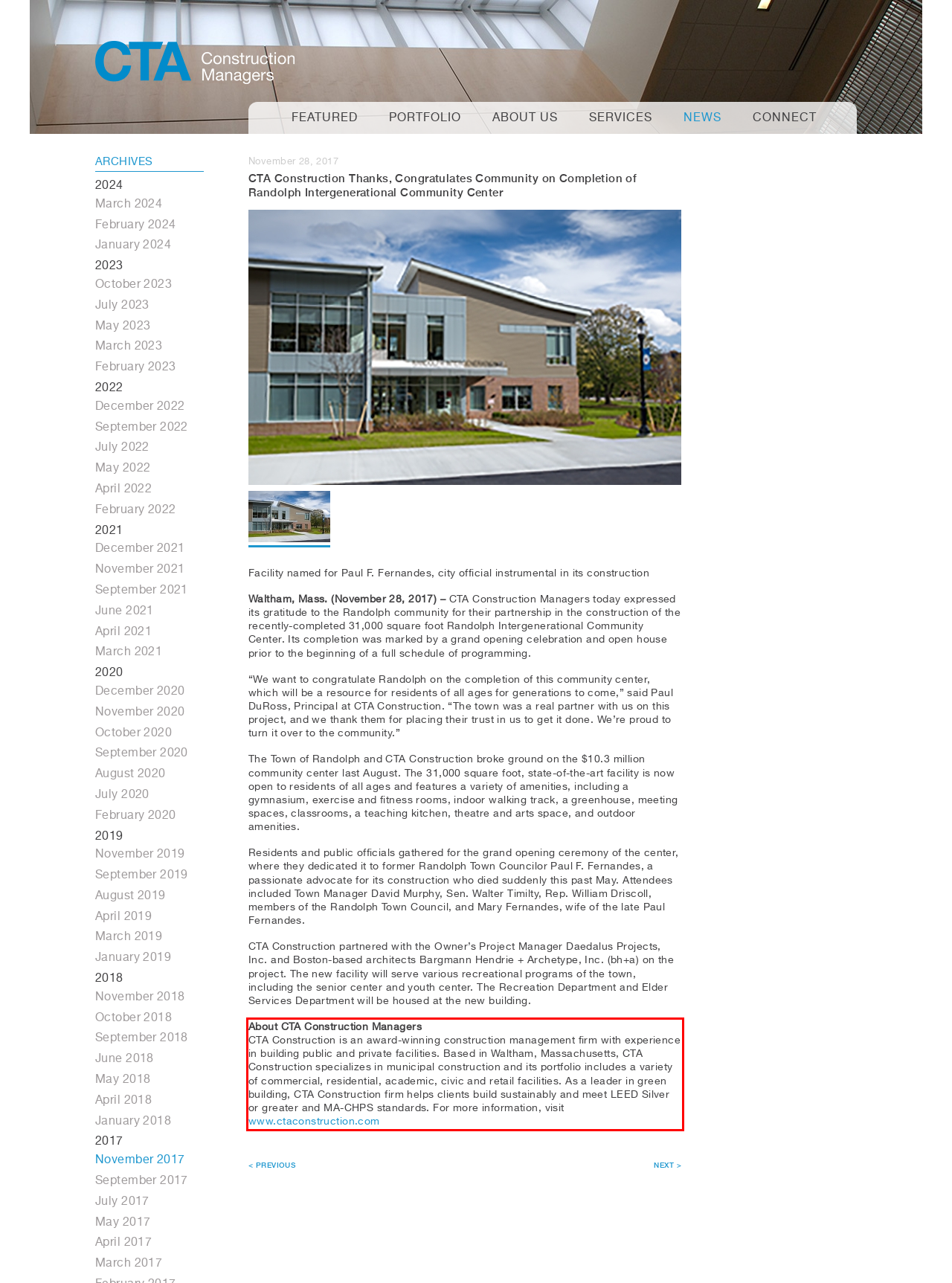You are provided with a webpage screenshot that includes a red rectangle bounding box. Extract the text content from within the bounding box using OCR.

About CTA Construction Managers CTA Construction is an award-winning construction management firm with experience in building public and private facilities. Based in Waltham, Massachusetts, CTA Construction specializes in municipal construction and its portfolio includes a variety of commercial, residential, academic, civic and retail facilities. As a leader in green building, CTA Construction firm helps clients build sustainably and meet LEED Silver or greater and MA-CHPS standards. For more information, visit www.ctaconstruction.com